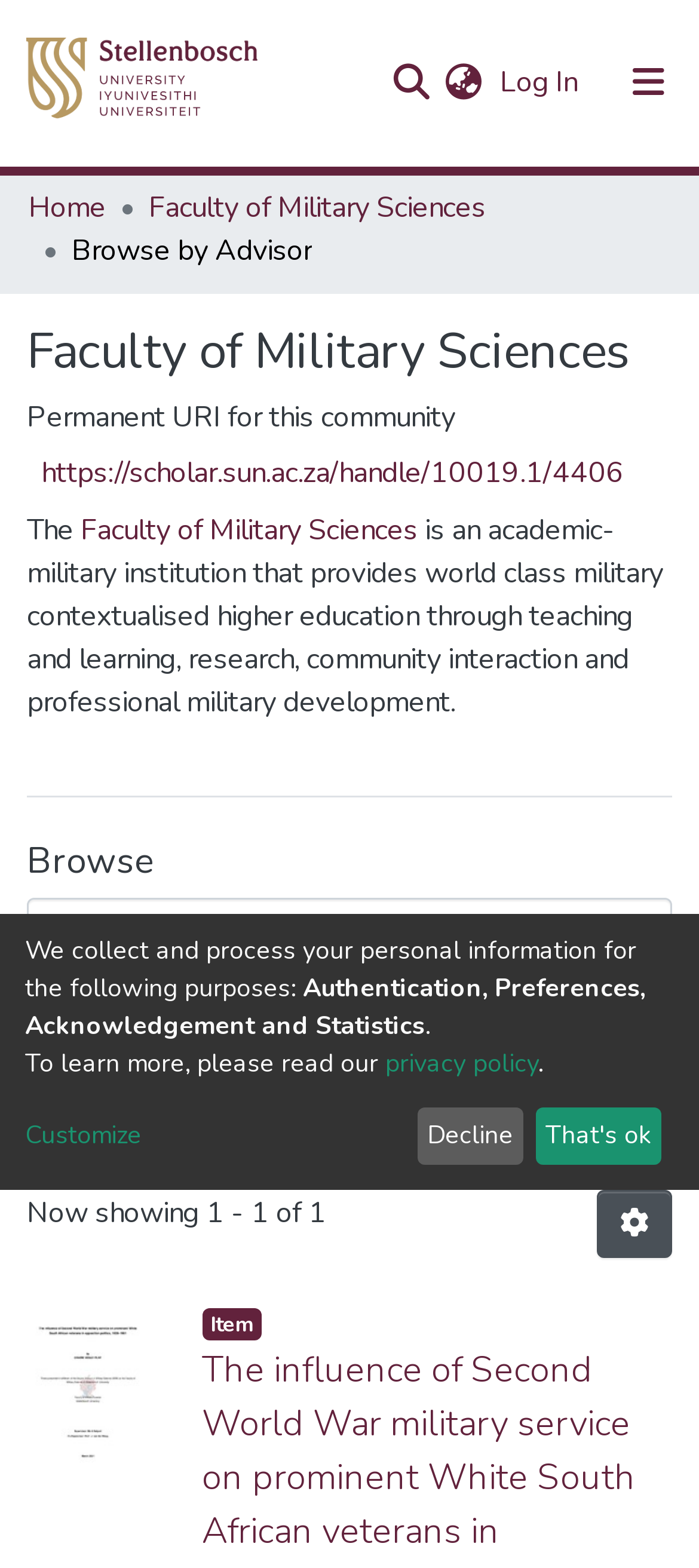Please identify the bounding box coordinates of the area I need to click to accomplish the following instruction: "Filter results by typing".

[0.038, 0.643, 0.367, 0.686]